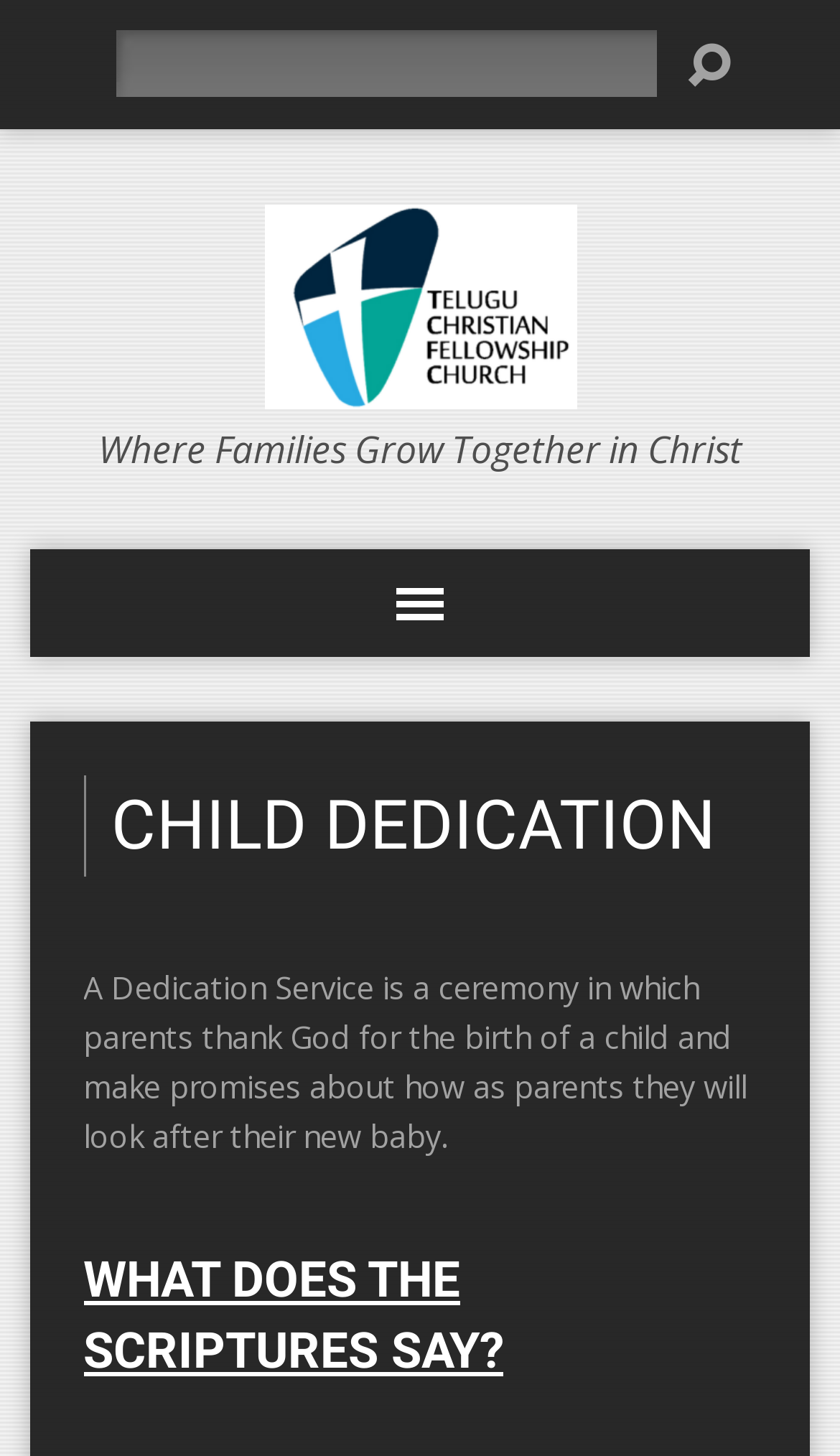For the element described, predict the bounding box coordinates as (top-left x, top-left y, bottom-right x, bottom-right y). All values should be between 0 and 1. Element description: parent_node: Search title="Search"

[0.819, 0.03, 0.87, 0.06]